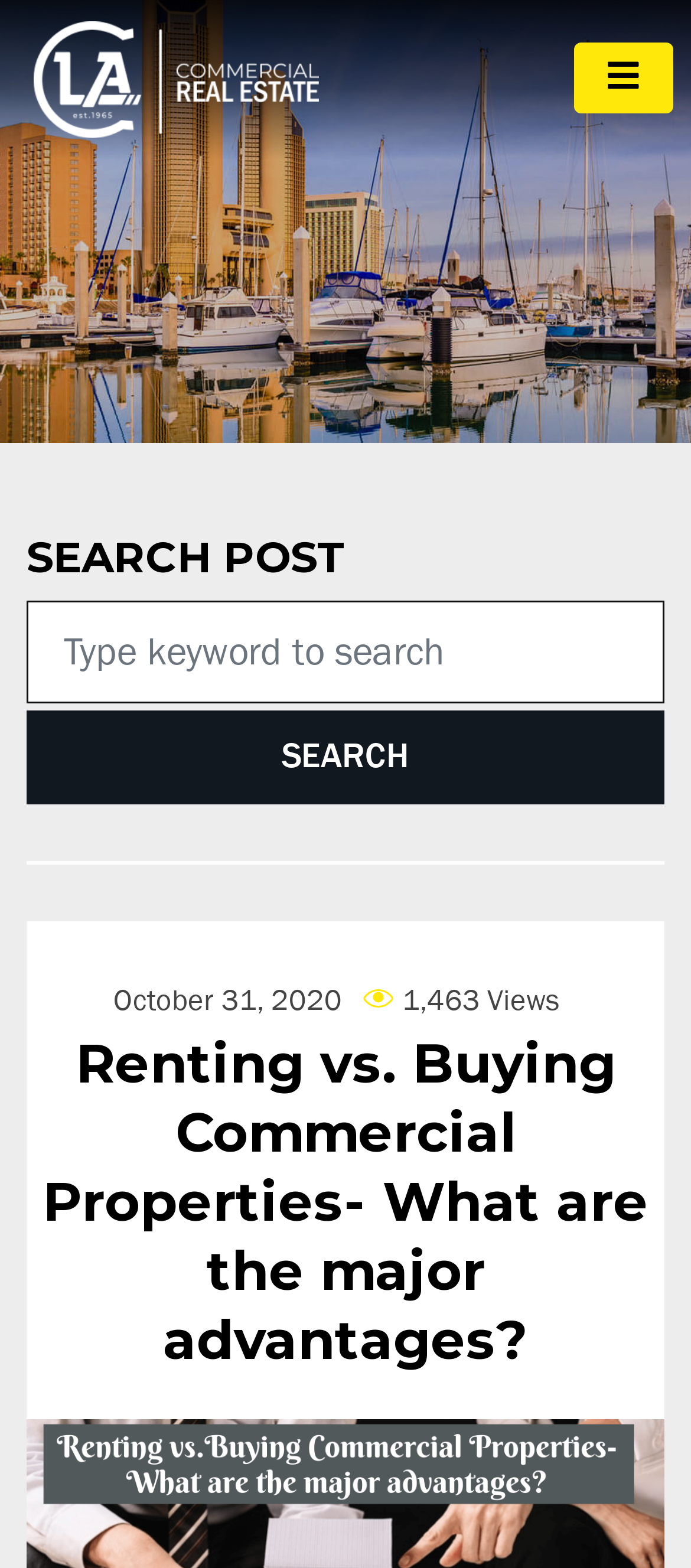How many views does the post have?
Deliver a detailed and extensive answer to the question.

The number of views of the post is displayed below the date, and it is '1,463'. This information is provided to indicate the popularity of the post.